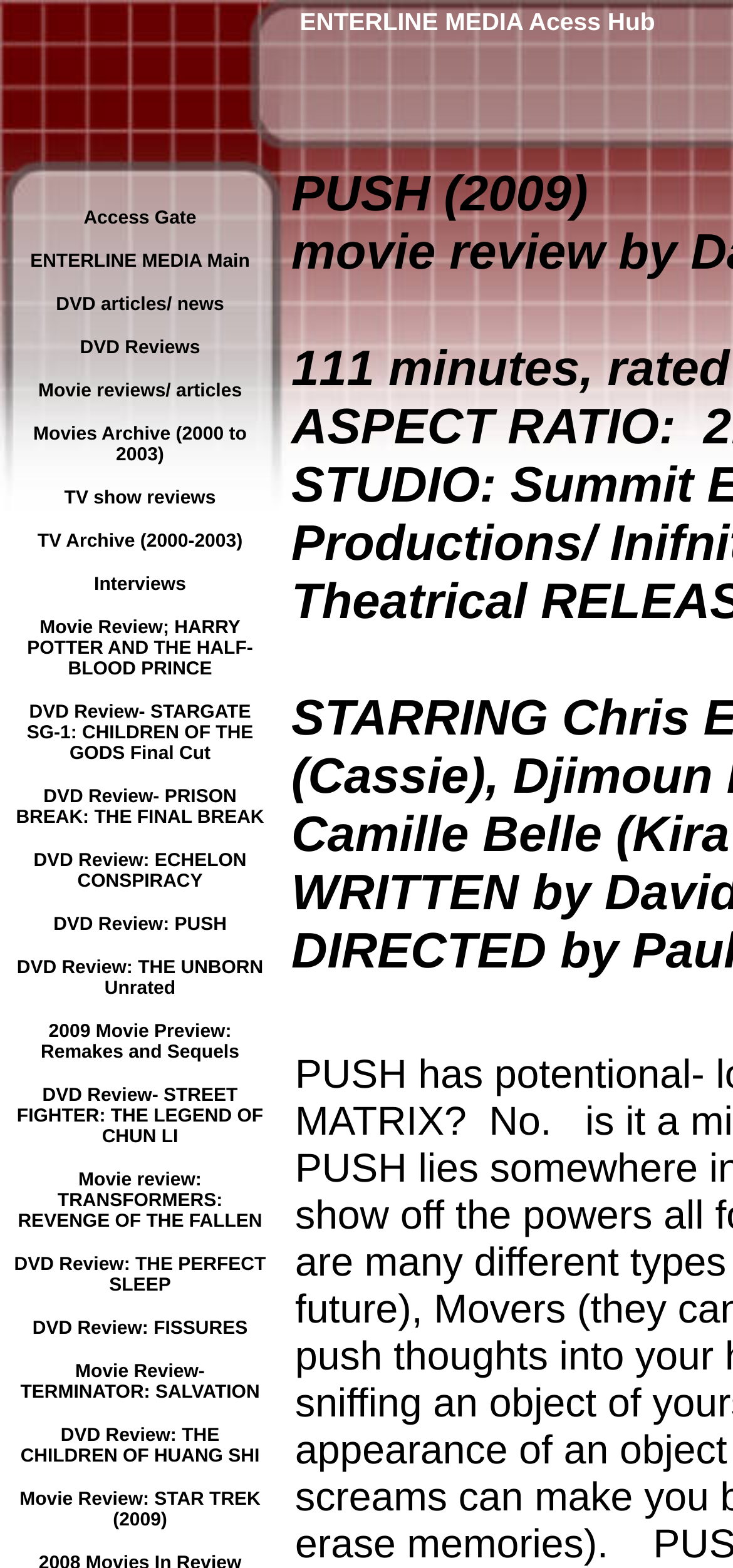Specify the bounding box coordinates of the region I need to click to perform the following instruction: "View Movie Review: HARRY POTTER AND THE HALF-BLOOD PRINCE". The coordinates must be four float numbers in the range of 0 to 1, i.e., [left, top, right, bottom].

[0.037, 0.388, 0.345, 0.435]